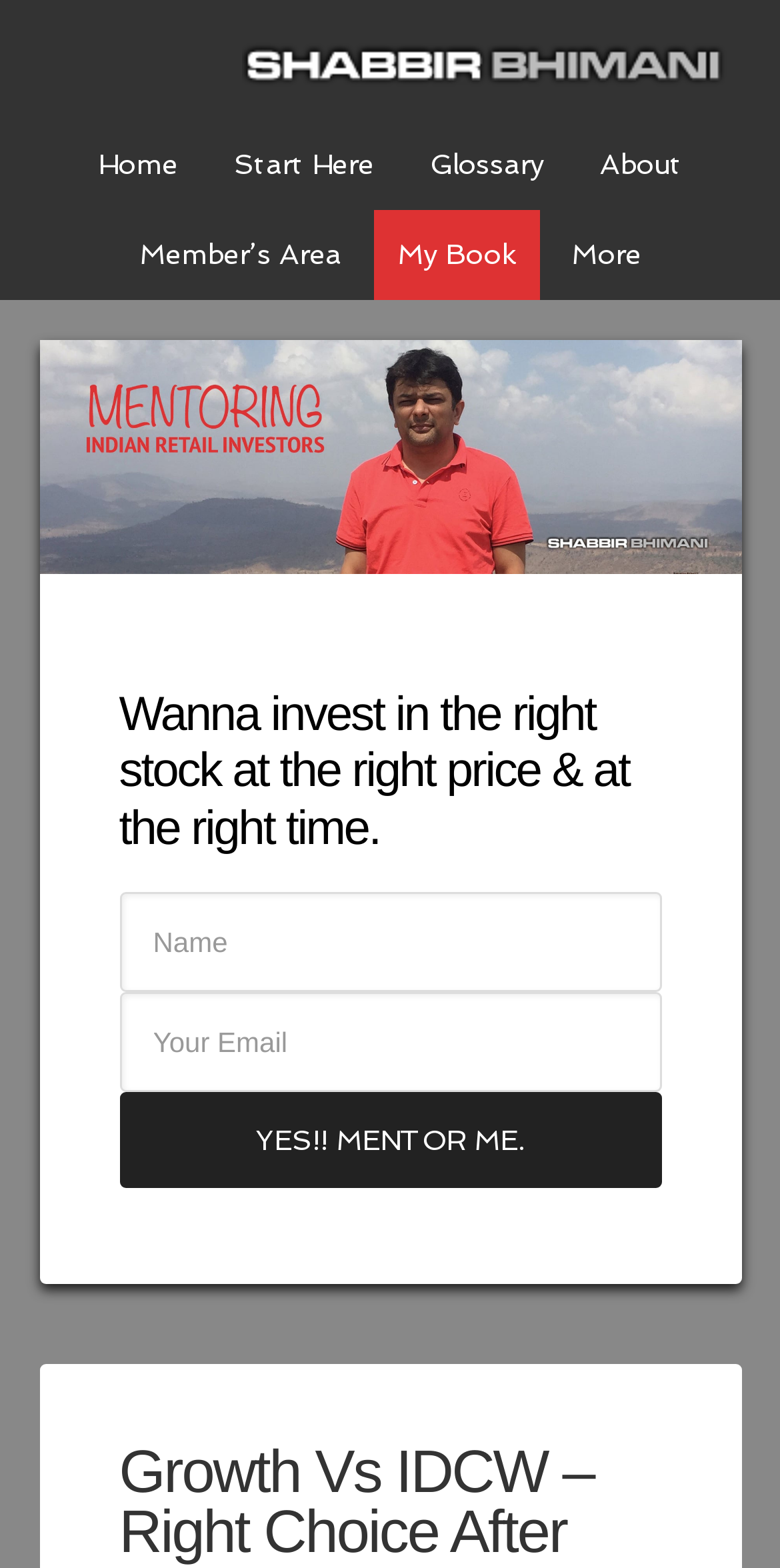What is the topic of the webpage?
Based on the screenshot, respond with a single word or phrase.

Stock investment